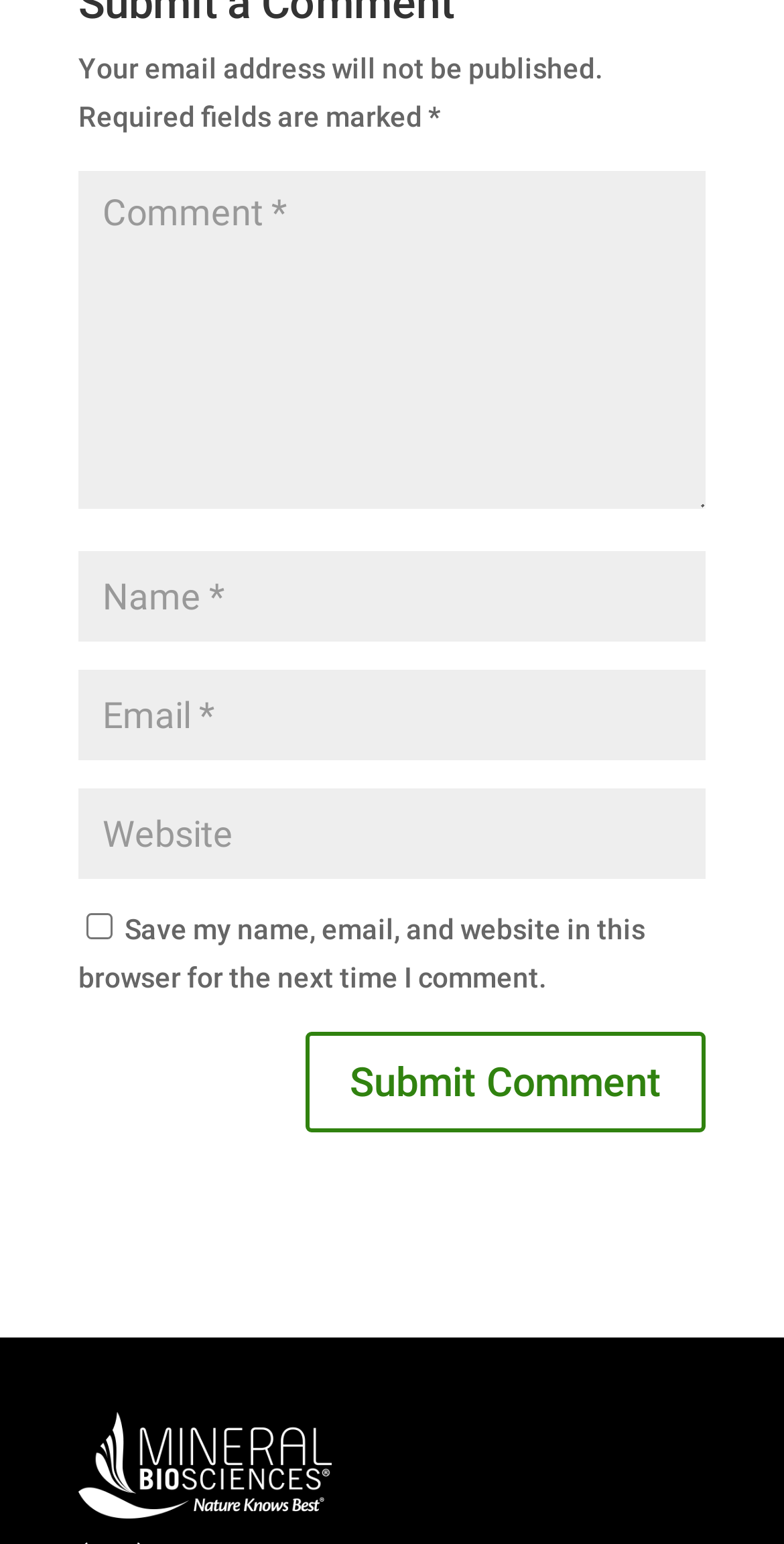Ascertain the bounding box coordinates for the UI element detailed here: "title="Bvlgari Aqva Pour Homme"". The coordinates should be provided as [left, top, right, bottom] with each value being a float between 0 and 1.

None